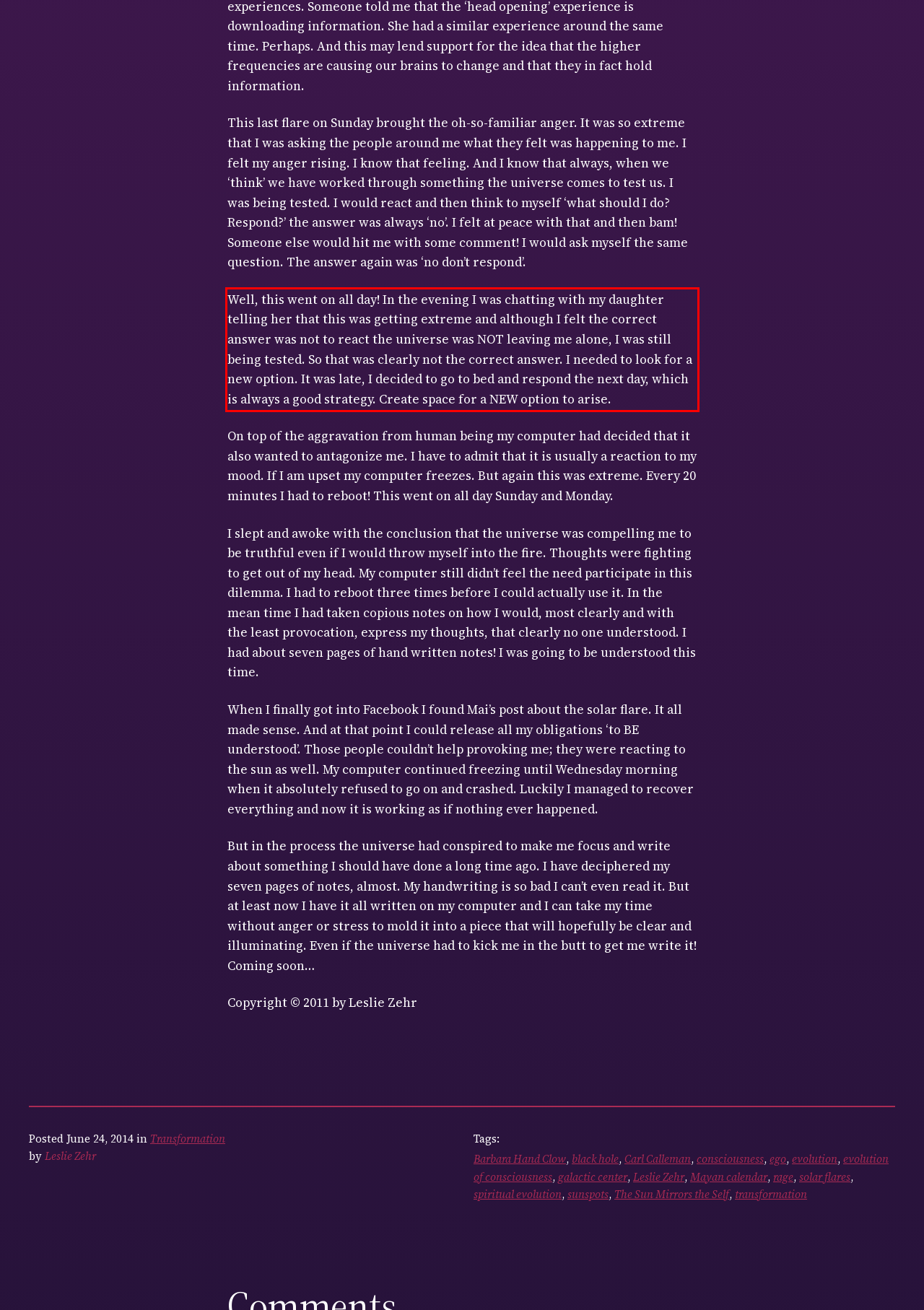Analyze the webpage screenshot and use OCR to recognize the text content in the red bounding box.

Well, this went on all day! In the evening I was chatting with my daughter telling her that this was getting extreme and although I felt the correct answer was not to react the universe was NOT leaving me alone, I was still being tested. So that was clearly not the correct answer. I needed to look for a new option. It was late, I decided to go to bed and respond the next day, which is always a good strategy. Create space for a NEW option to arise.